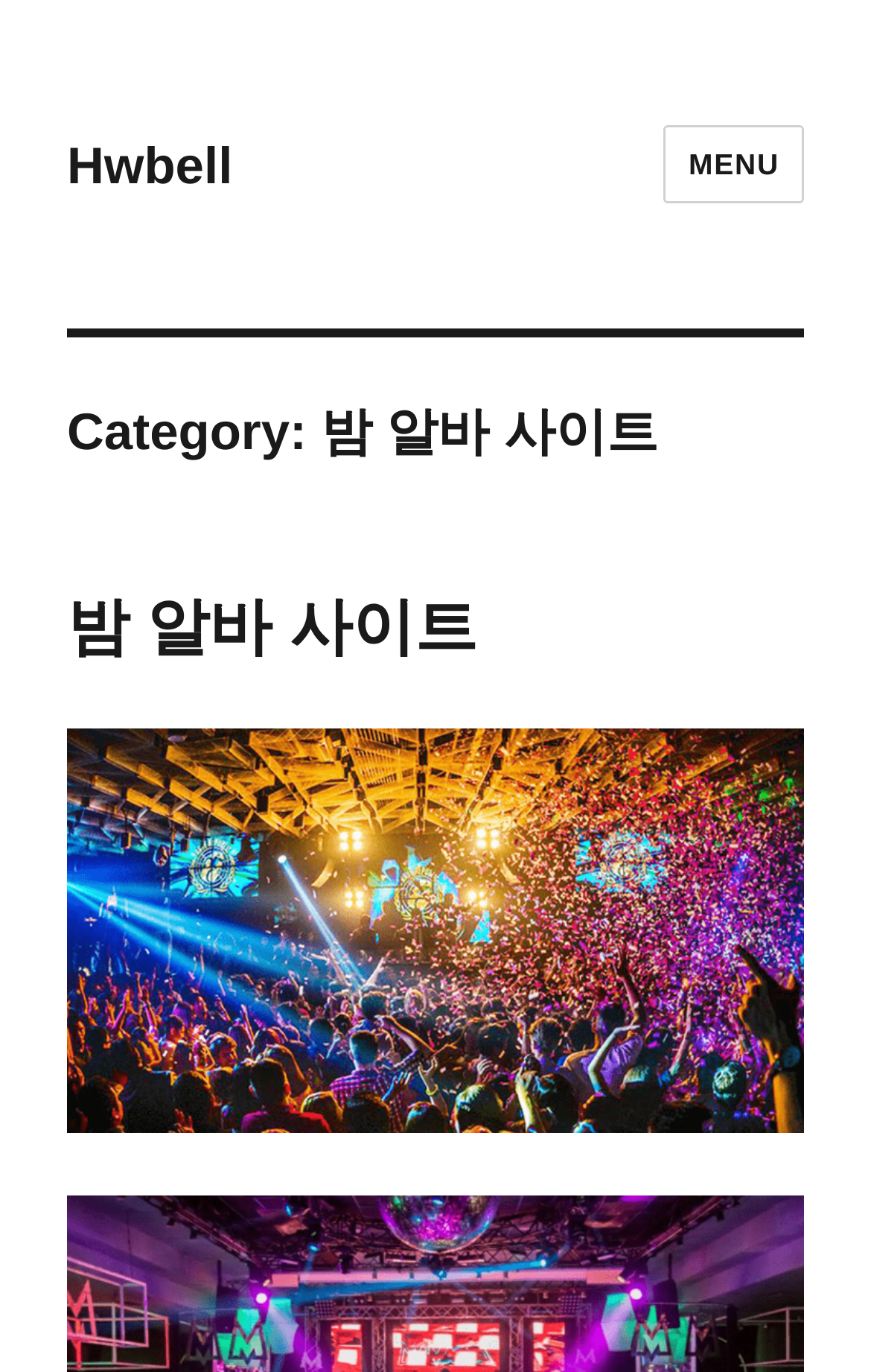Summarize the webpage with intricate details.

The webpage is titled "밤 알바 사이트 Archives - Hwbell" and appears to be an archive page for a specific category. At the top left, there is a link to "Hwbell", which is likely the website's logo or homepage link. 

To the top right, there is a button labeled "MENU" that, when expanded, controls two navigation menus: "site-navigation" and "social-navigation". 

Below the top section, there is a header area that spans the full width of the page. Within this header, there is a heading that reads "Category: 밤 알바 사이트", indicating that this page is an archive for the "밤 알바 사이트" category. 

Further down, there is another heading that simply reads "밤 알바 사이트", which is likely a subheading or a title for the archive page. Below this subheading, there is a link to "밤 알바 사이트", which may lead to a related page or a more specific archive. There is also a hidden link to "밤 알바 사이트" that is not visible to users.